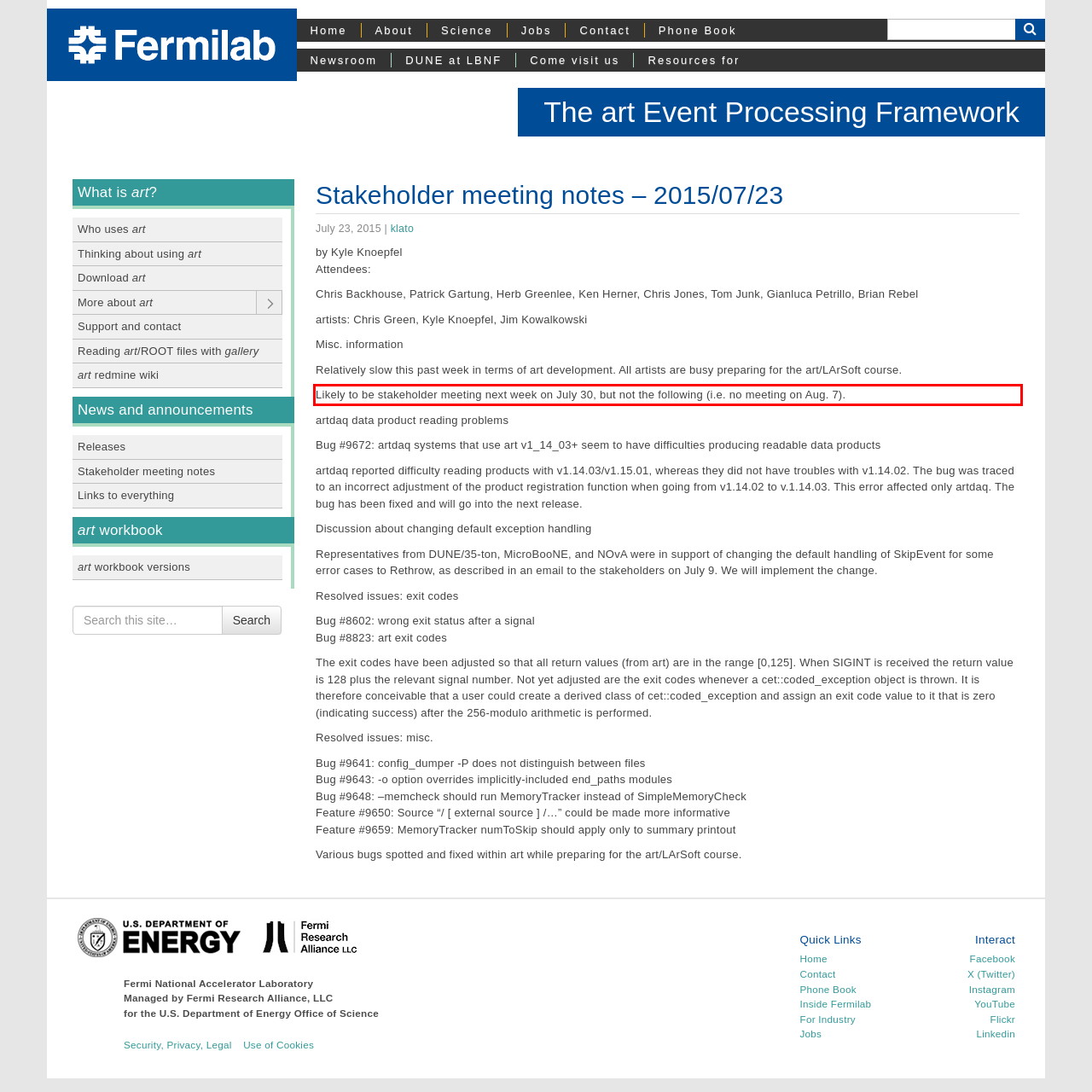Examine the screenshot of the webpage, locate the red bounding box, and perform OCR to extract the text contained within it.

Likely to be stakeholder meeting next week on July 30, but not the following (i.e. no meeting on Aug. 7).